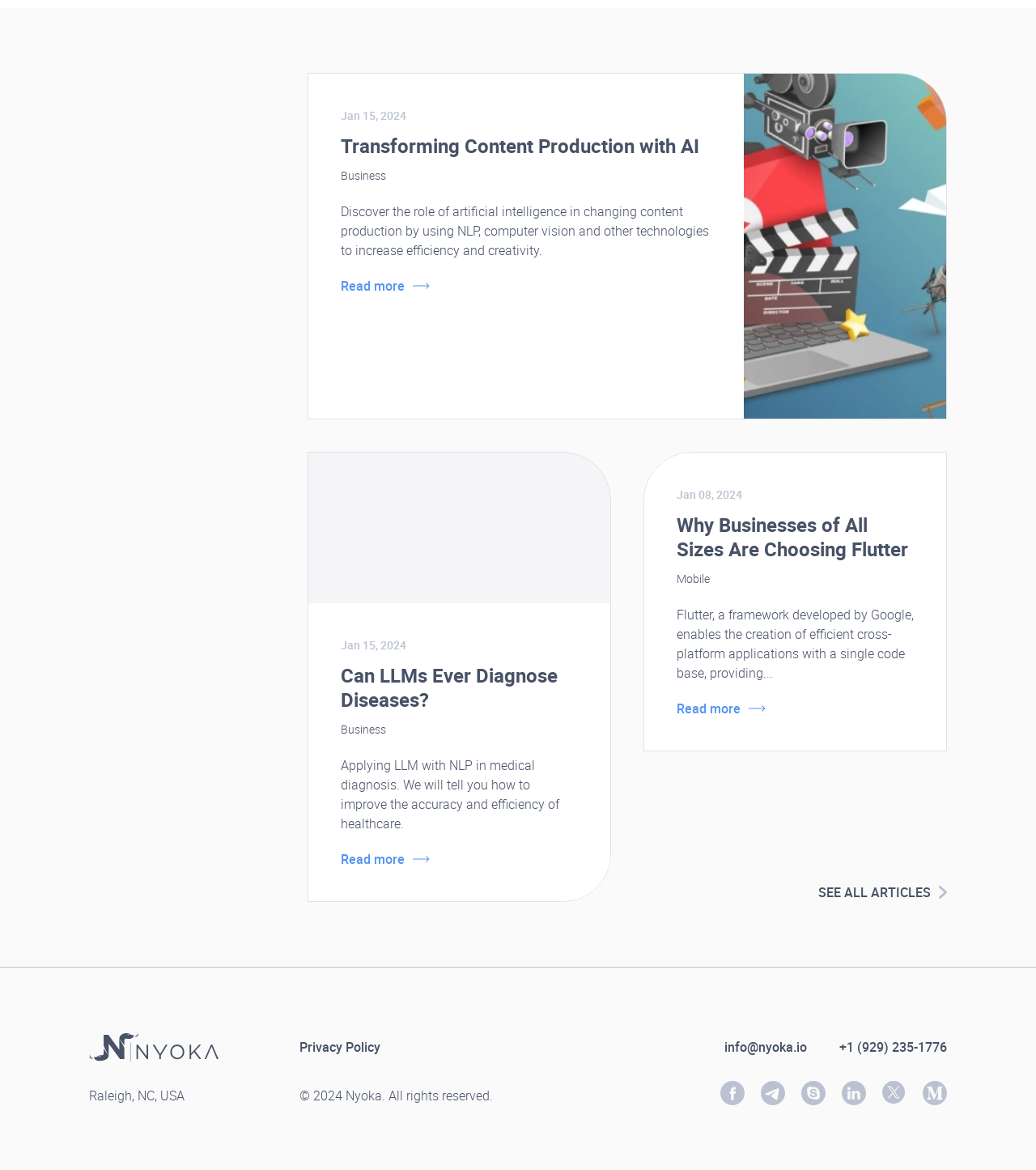Based on the element description: "aria-label="telegram"", identify the UI element and provide its bounding box coordinates. Use four float numbers between 0 and 1, [left, top, right, bottom].

[0.734, 0.924, 0.758, 0.945]